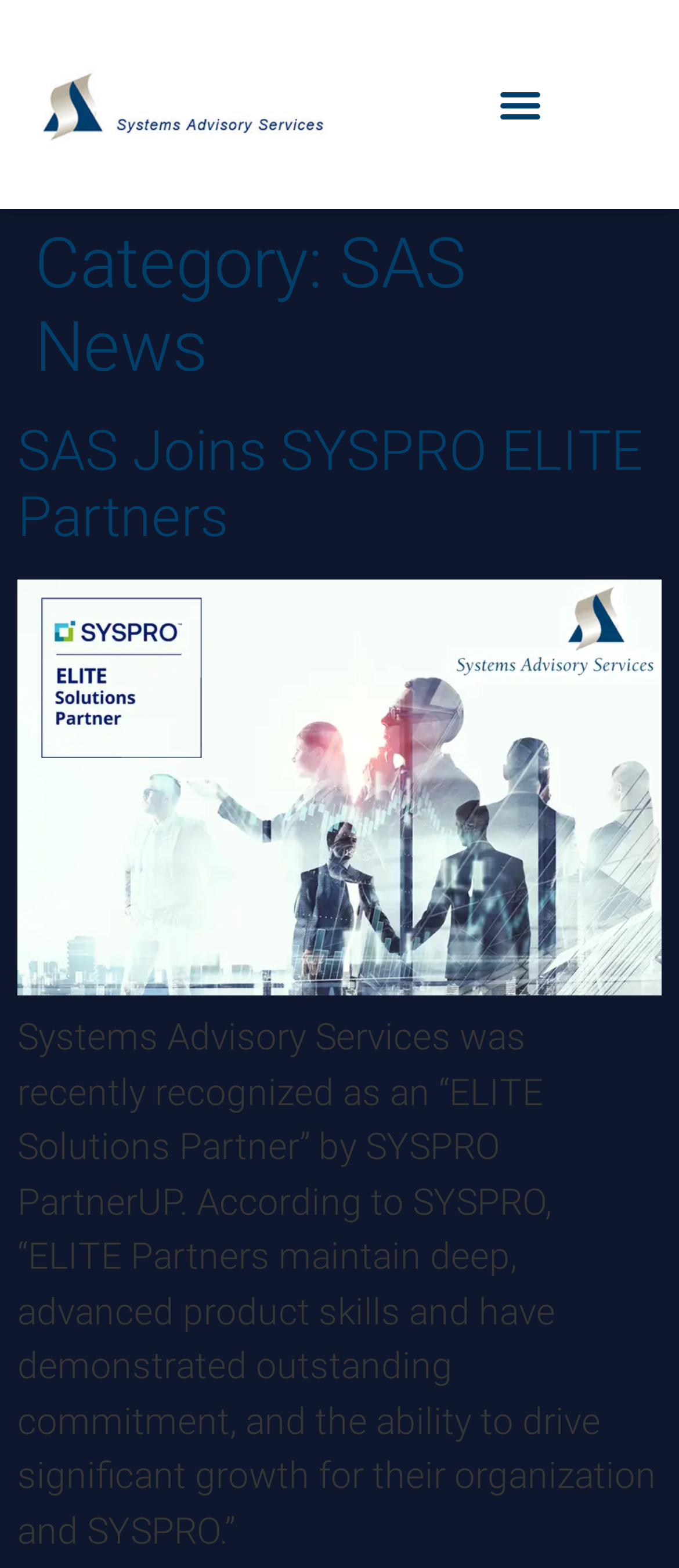For the given element description SAS Joins SYSPRO ELITE Partners, determine the bounding box coordinates of the UI element. The coordinates should follow the format (top-left x, top-left y, bottom-right x, bottom-right y) and be within the range of 0 to 1.

[0.026, 0.266, 0.946, 0.351]